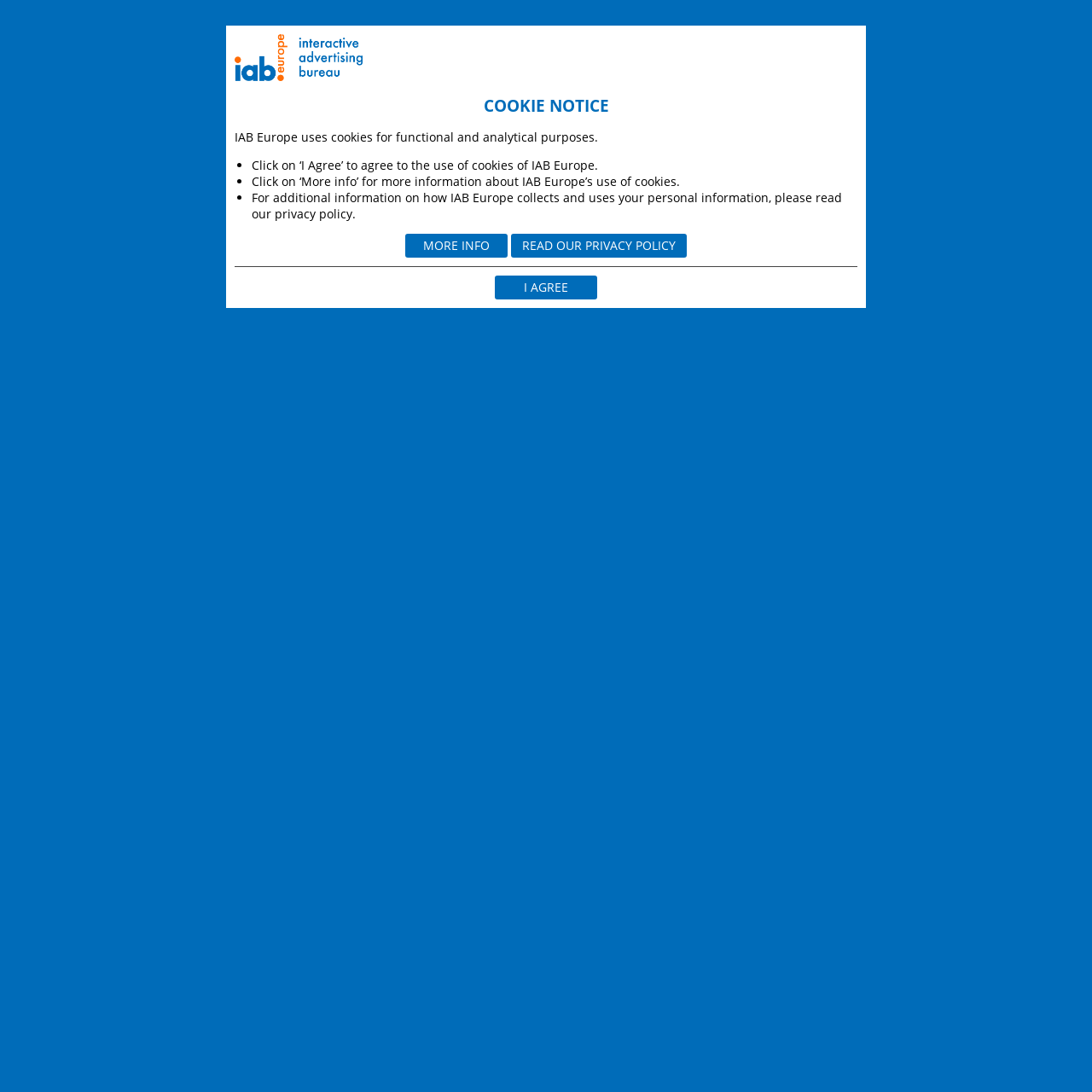Given the content of the image, can you provide a detailed answer to the question?
How long does Google Analytics store the collected data?

The webpage states that the data collected by Google Analytics is automatically deleted after 14 months.